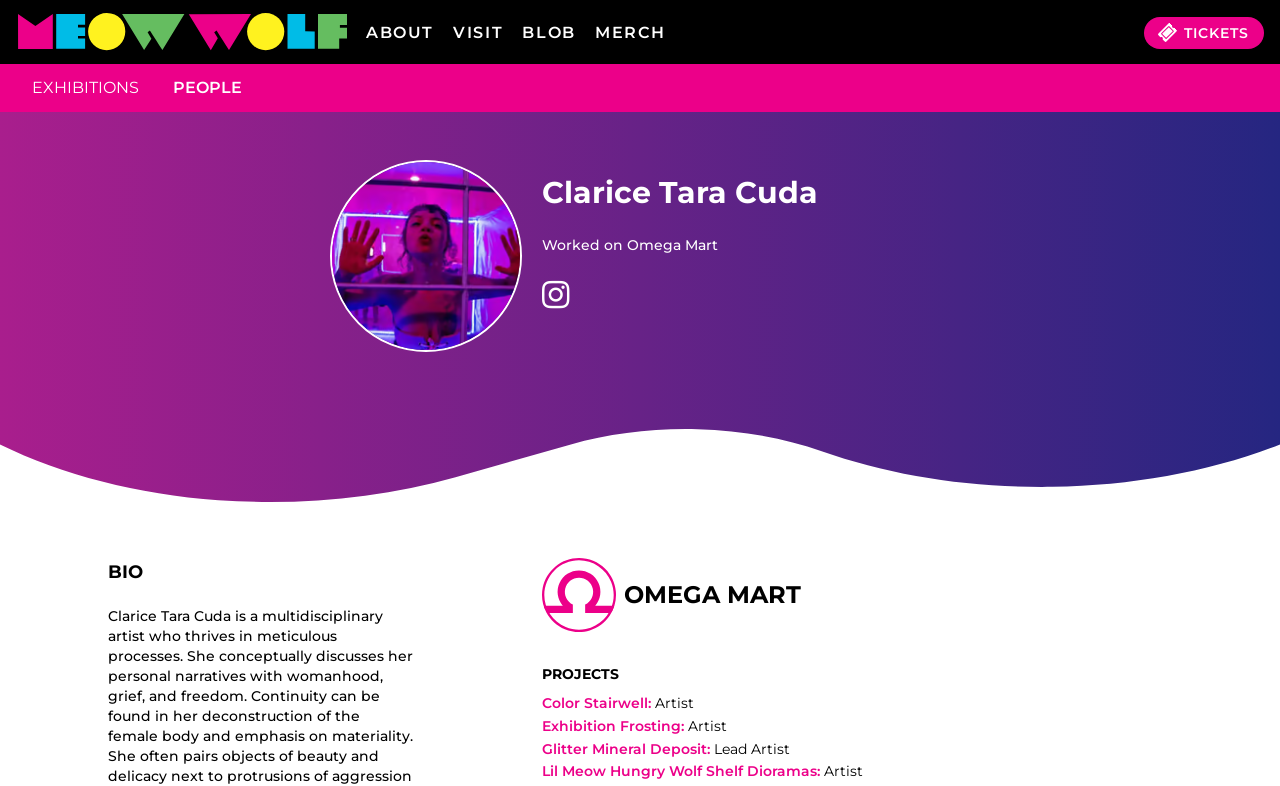Please find and generate the text of the main heading on the webpage.

Clarice Tara Cuda